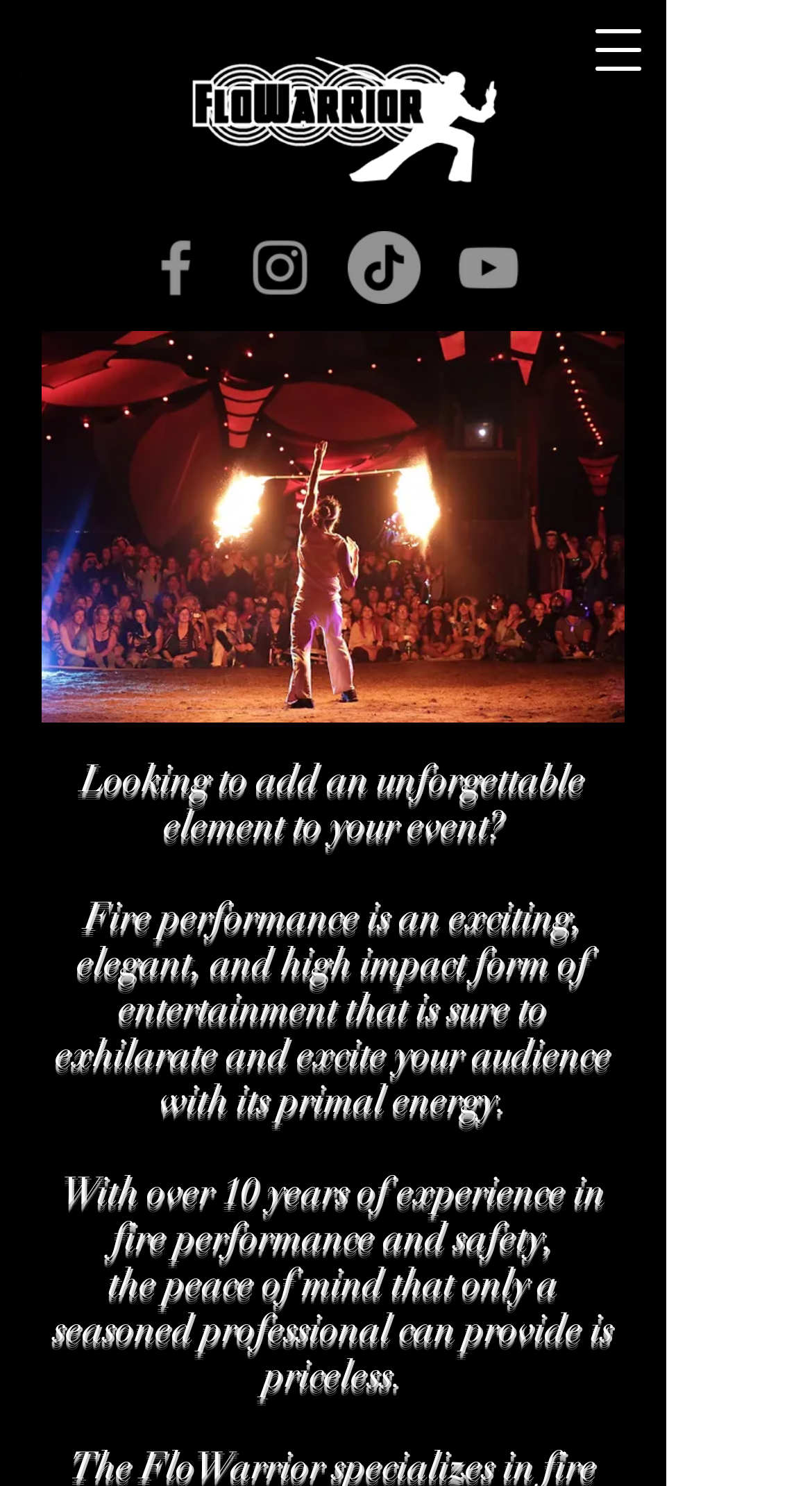Determine the bounding box of the UI component based on this description: "aria-label="TikTok"". The bounding box coordinates should be four float values between 0 and 1, i.e., [left, top, right, bottom].

[0.428, 0.156, 0.518, 0.205]